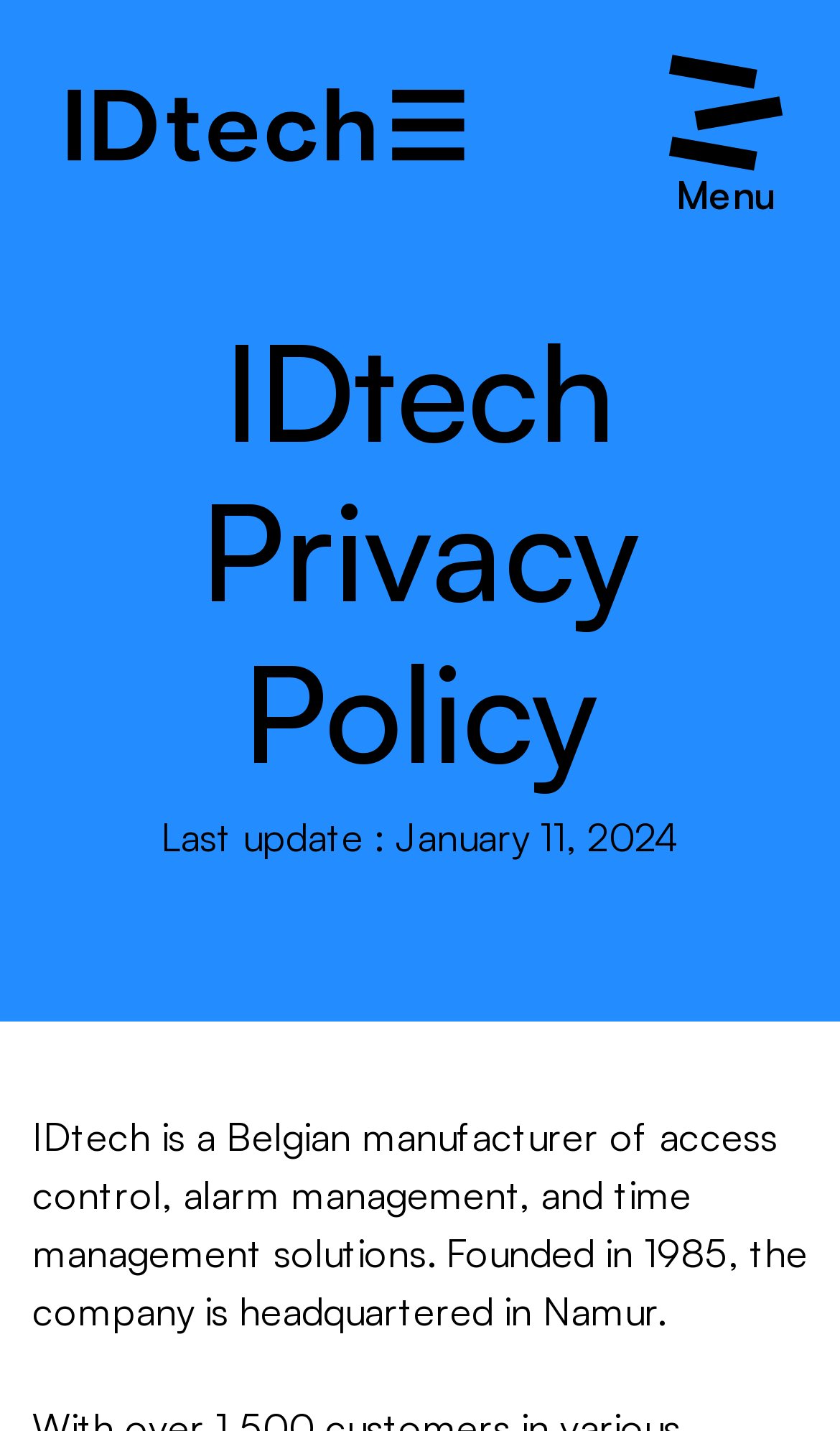What is the name of the company described on this page?
Based on the visual information, provide a detailed and comprehensive answer.

I found the answer by looking at the logo image and the heading that says 'IDtech Privacy Policy'.